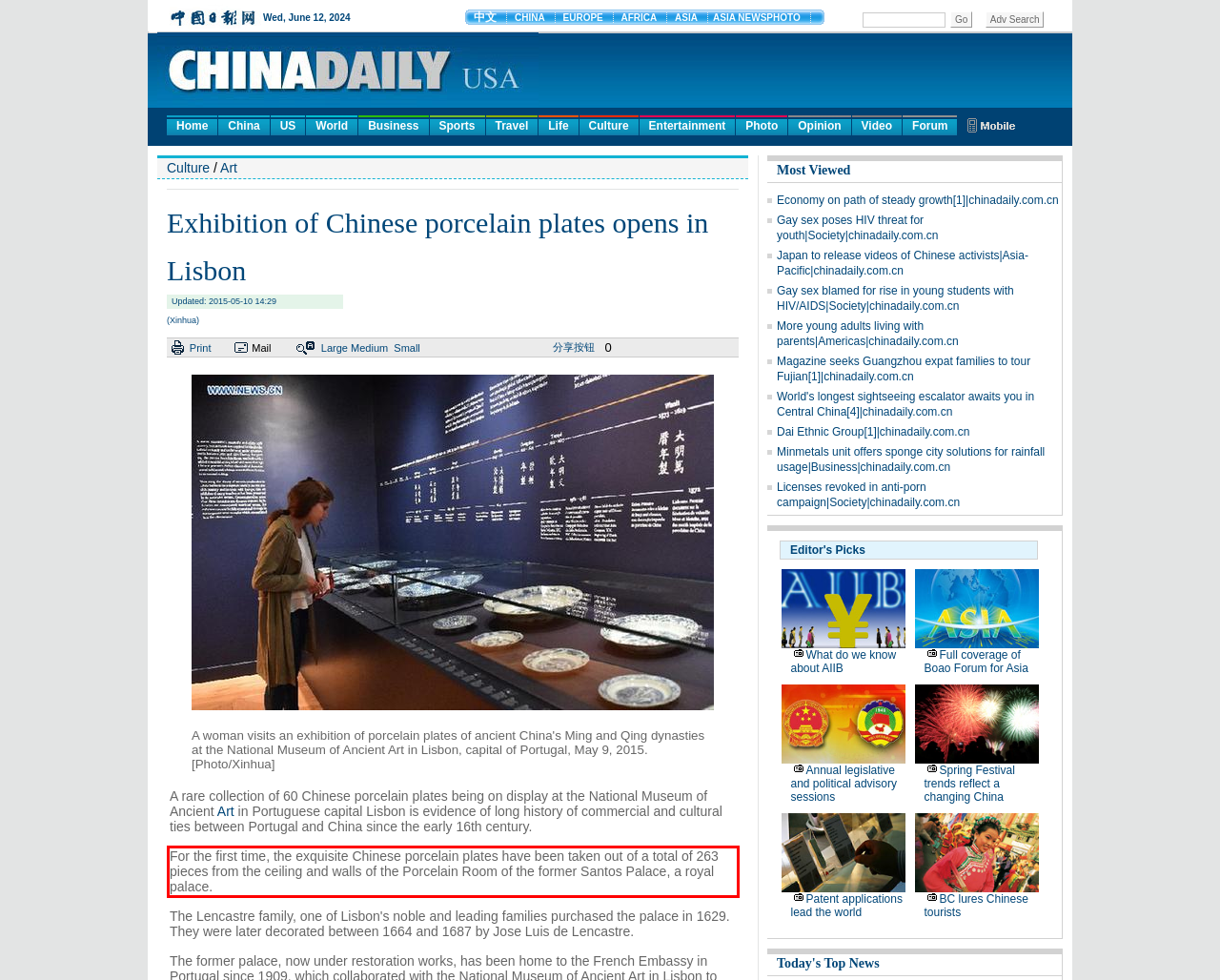Within the screenshot of a webpage, identify the red bounding box and perform OCR to capture the text content it contains.

For the first time, the exquisite Chinese porcelain plates have been taken out of a total of 263 pieces from the ceiling and walls of the Porcelain Room of the former Santos Palace, a royal palace.